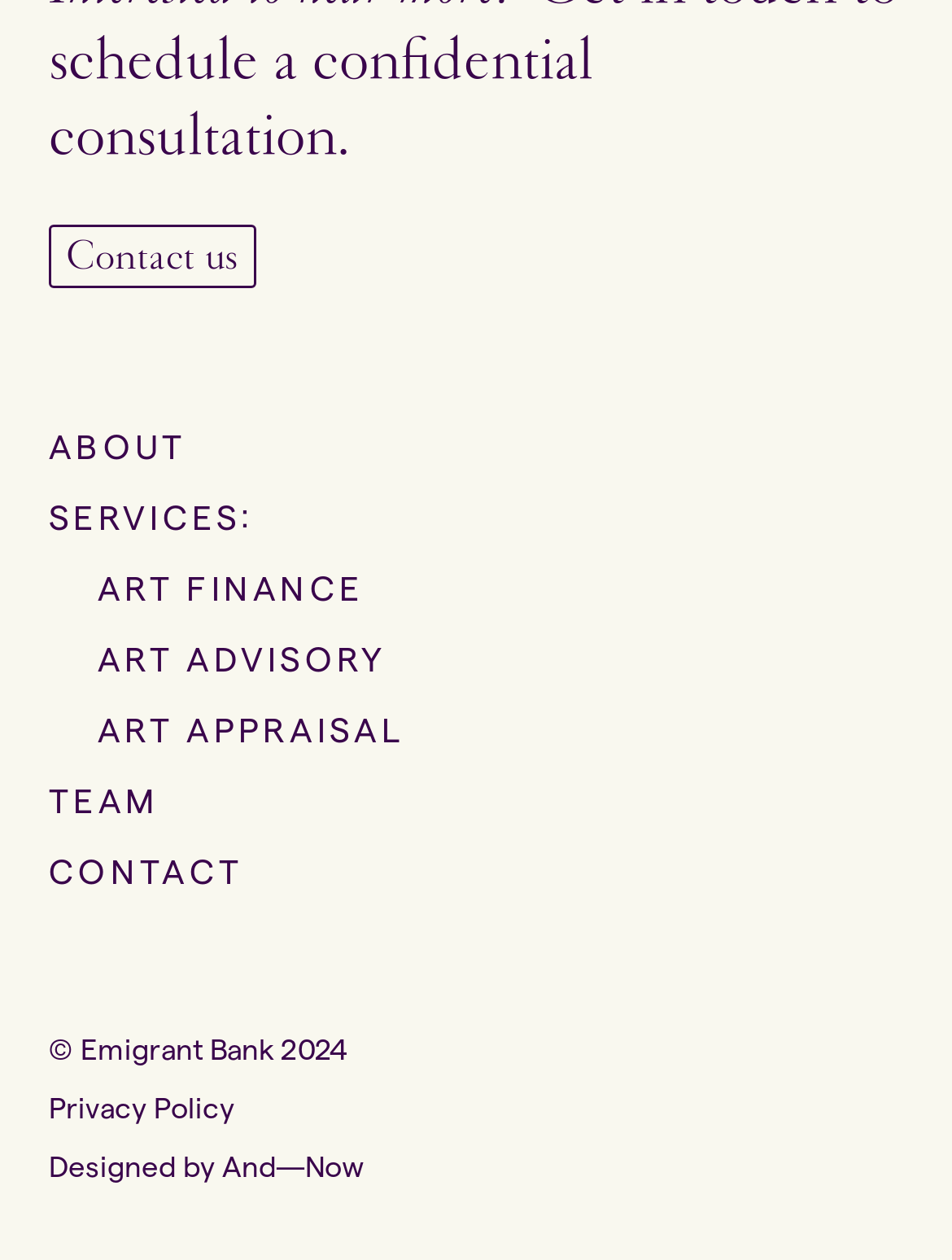Determine the bounding box coordinates of the region to click in order to accomplish the following instruction: "check privacy policy". Provide the coordinates as four float numbers between 0 and 1, specifically [left, top, right, bottom].

[0.051, 0.865, 0.246, 0.891]